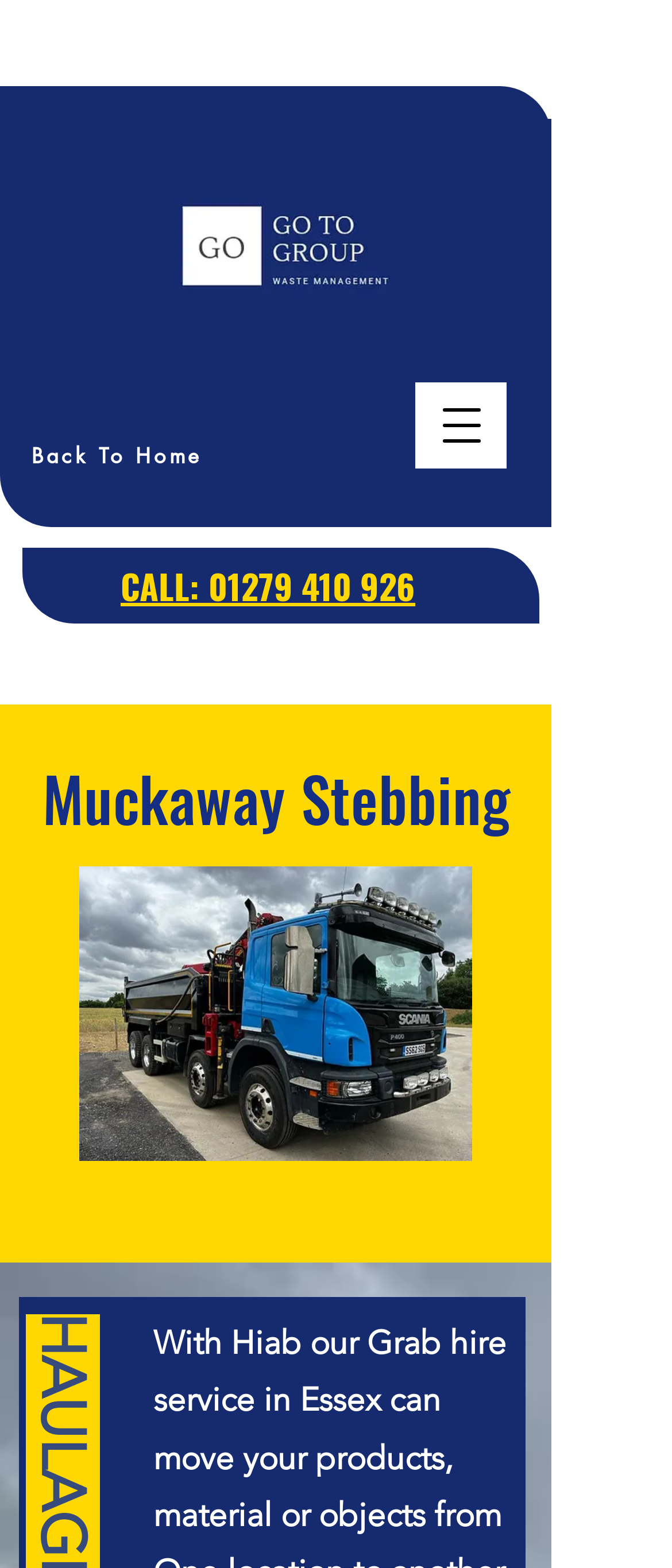What is the service provided?
Using the visual information, answer the question in a single word or phrase.

Grab Hire